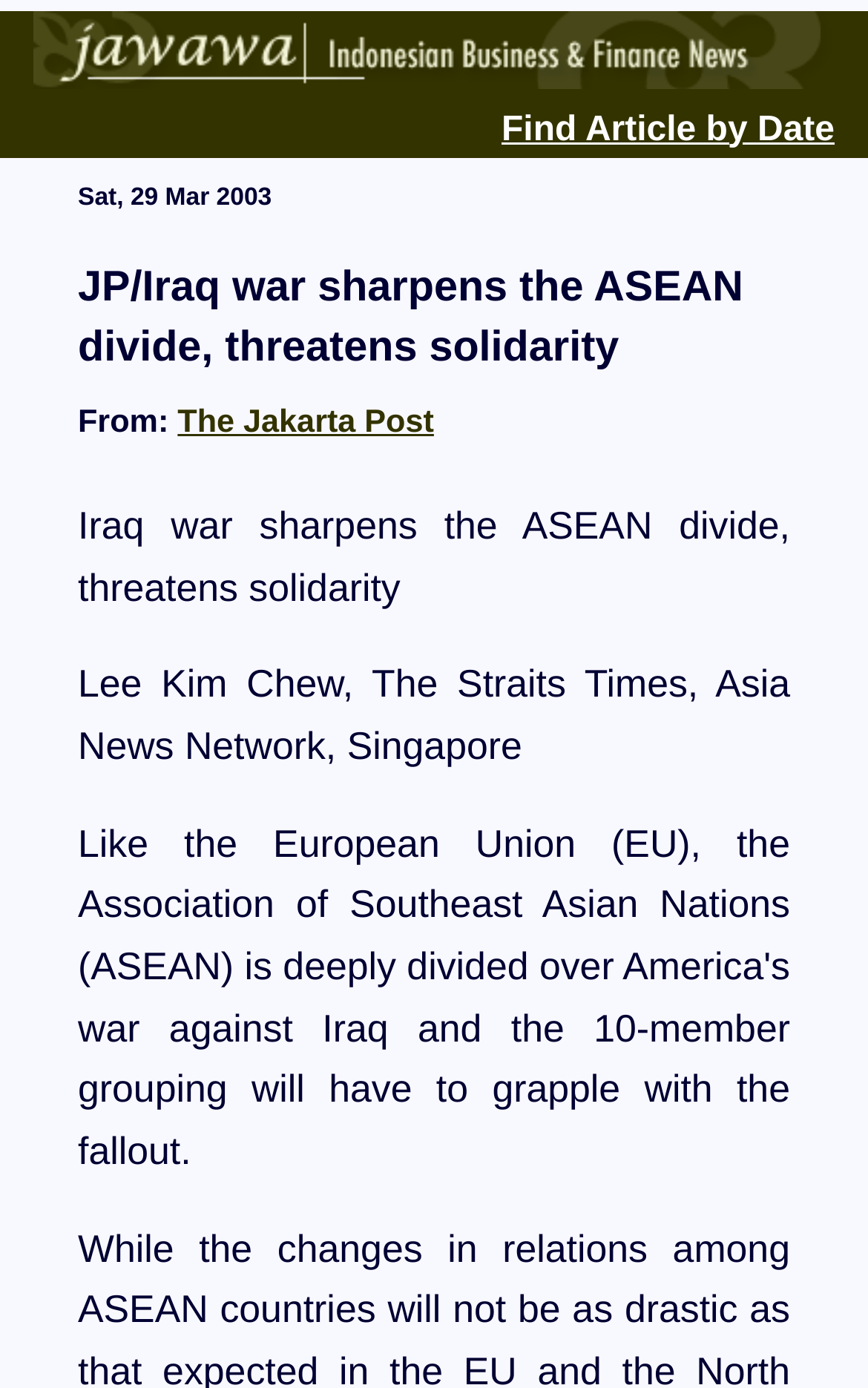Based on the element description: "parent_node: Find Article by Date", identify the bounding box coordinates for this UI element. The coordinates must be four float numbers between 0 and 1, listed as [left, top, right, bottom].

[0.038, 0.022, 0.962, 0.049]